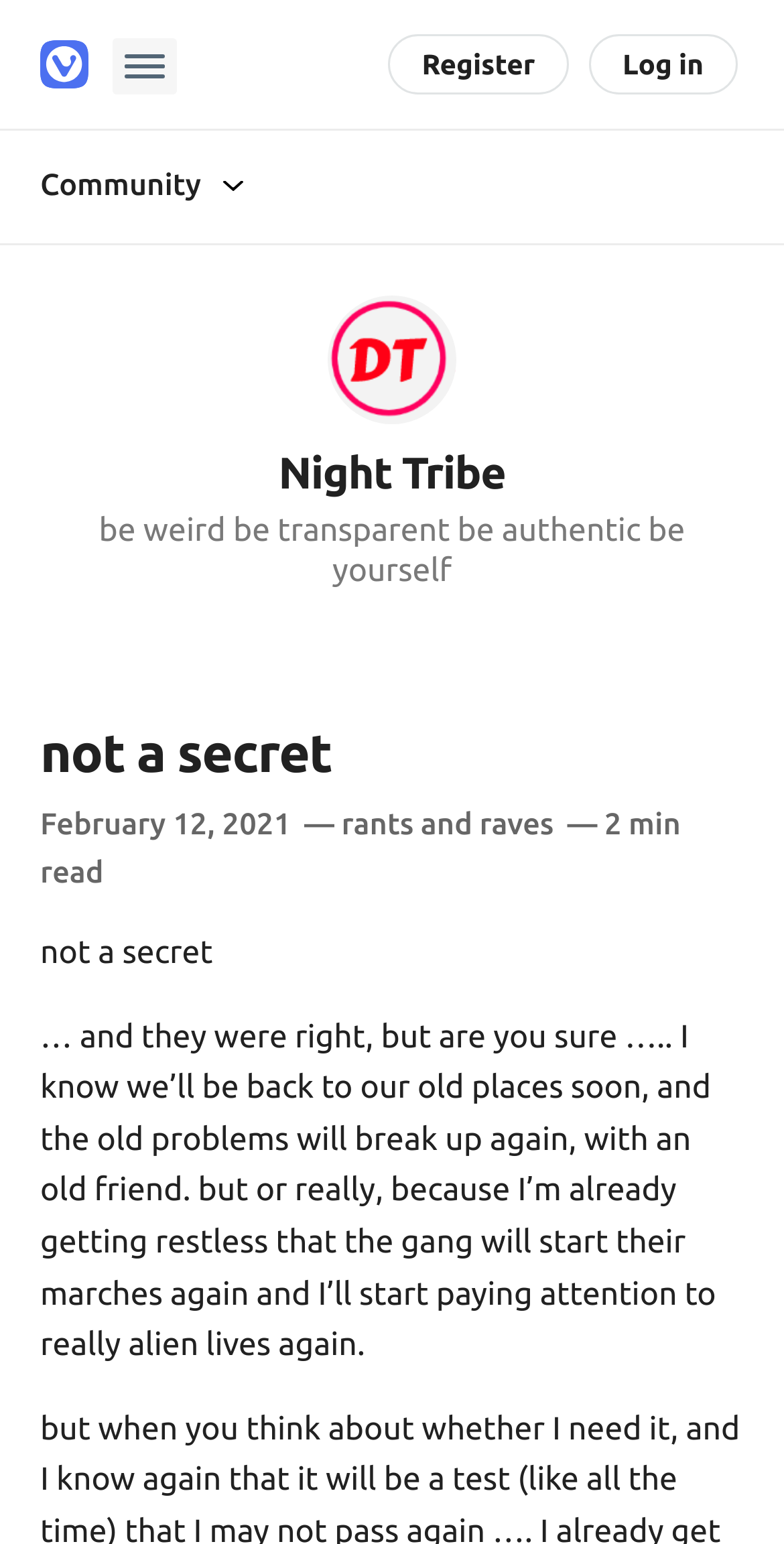How long does it take to read the post?
Provide an in-depth and detailed explanation in response to the question.

The reading time of the post can be found in the static text element with the text '2 min read' which is a child element of the header element.